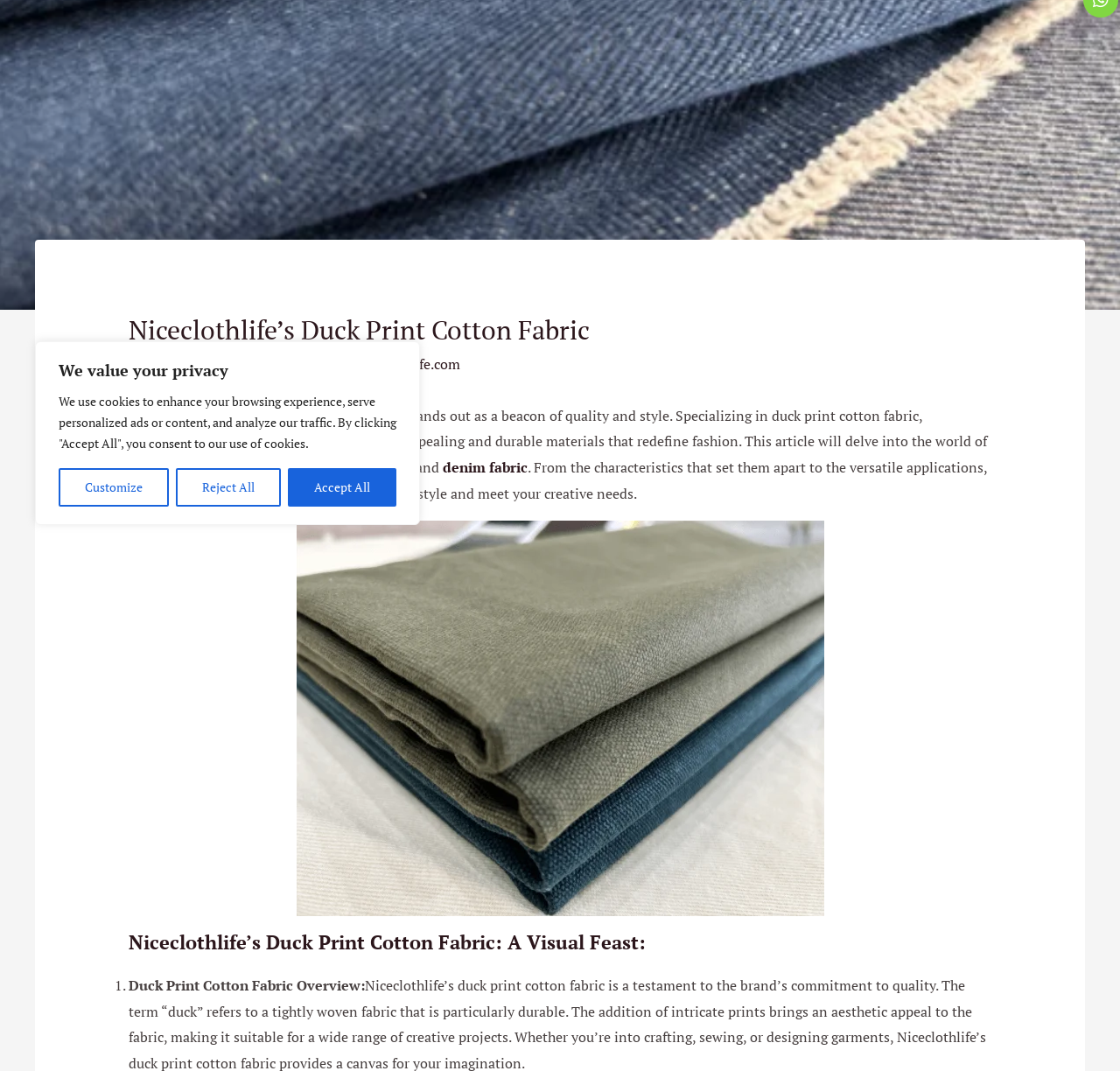Identify the bounding box of the HTML element described here: "Health". Provide the coordinates as four float numbers between 0 and 1: [left, top, right, bottom].

None